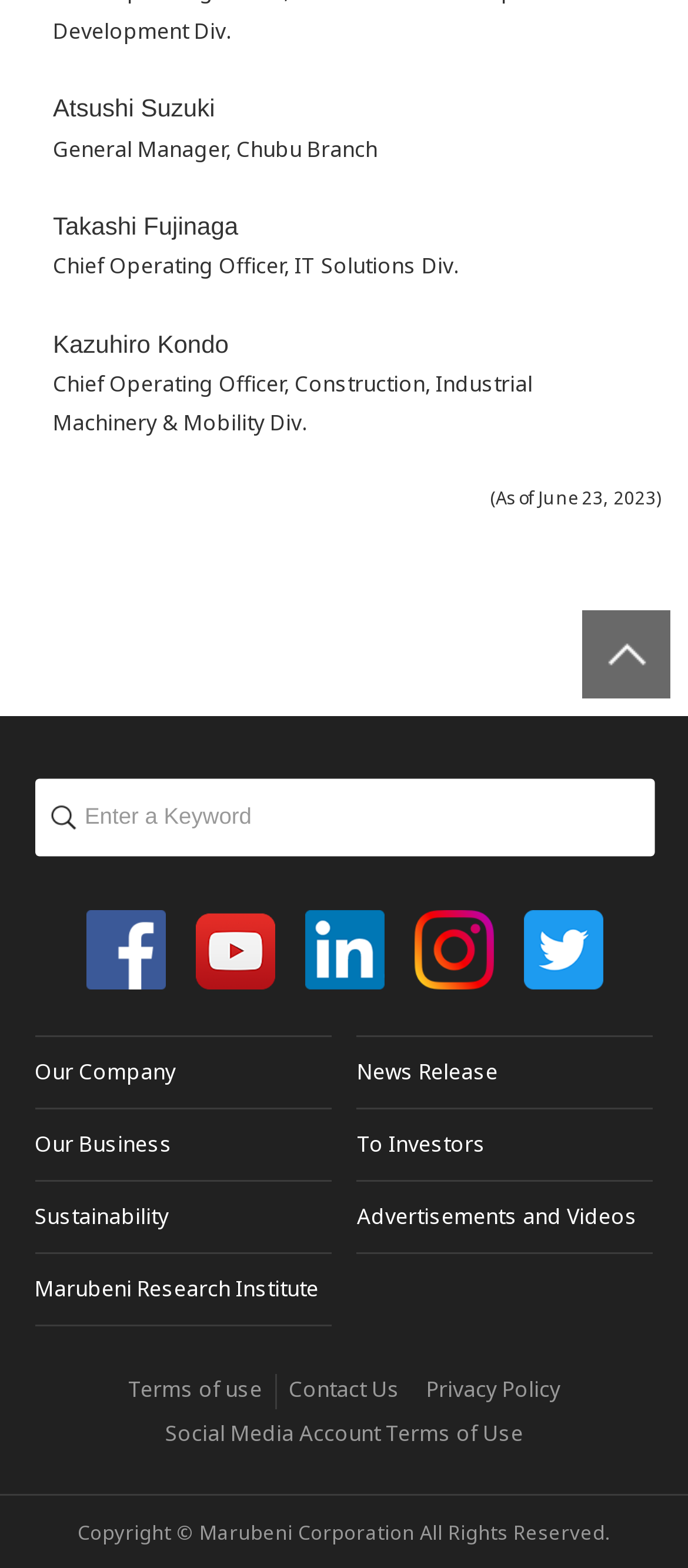What is the role of Atsushi Suzuki?
Respond with a short answer, either a single word or a phrase, based on the image.

General Manager